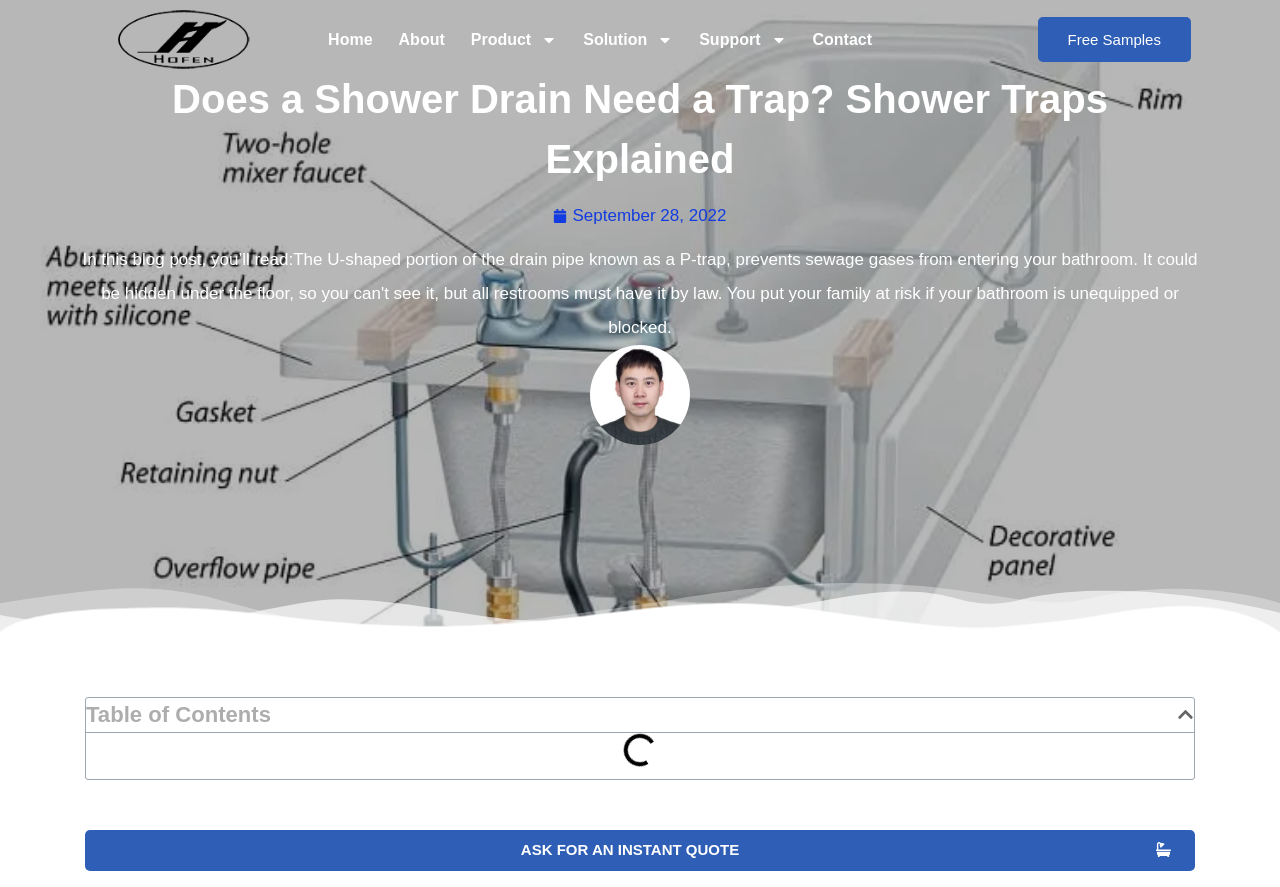Could you specify the bounding box coordinates for the clickable section to complete the following instruction: "Click on the 'Home' link"?

[0.25, 0.033, 0.297, 0.056]